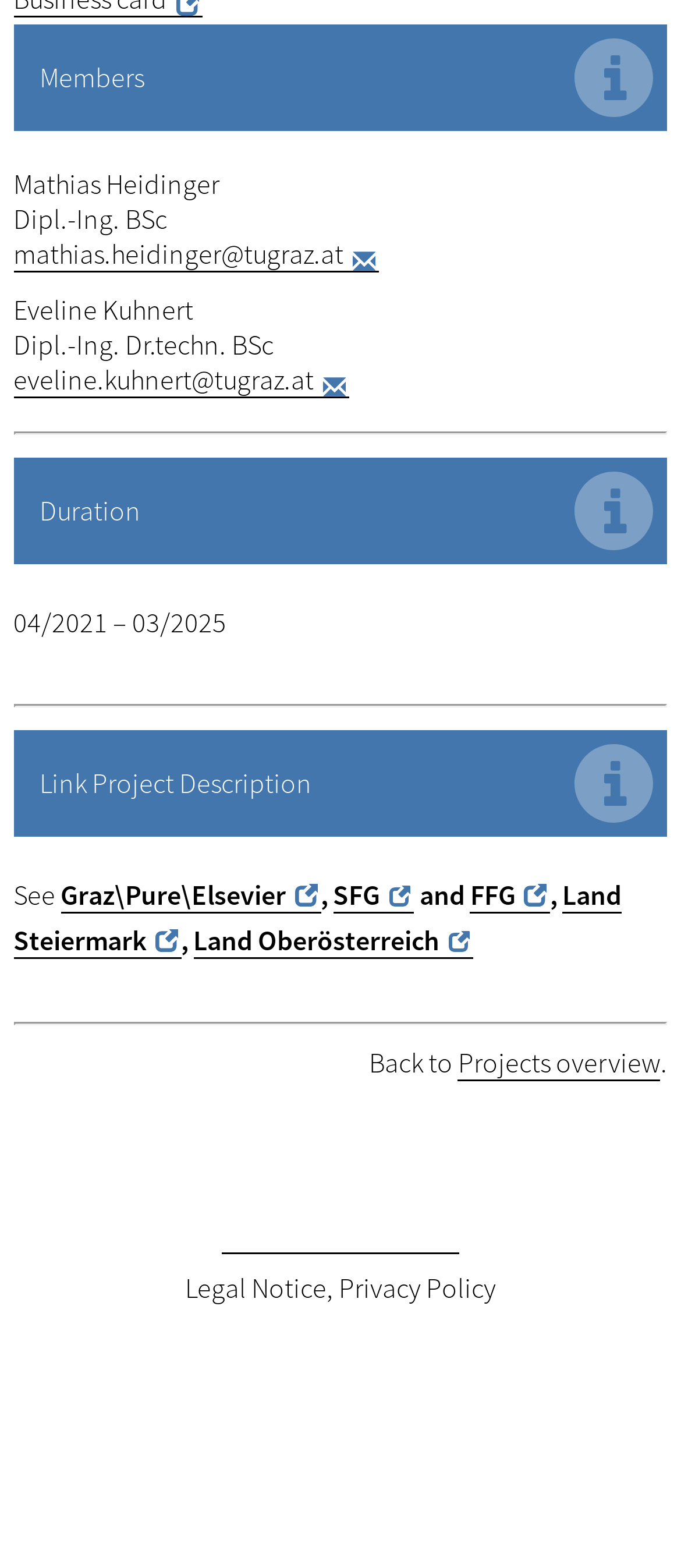Could you highlight the region that needs to be clicked to execute the instruction: "See project description"?

[0.02, 0.559, 0.089, 0.581]